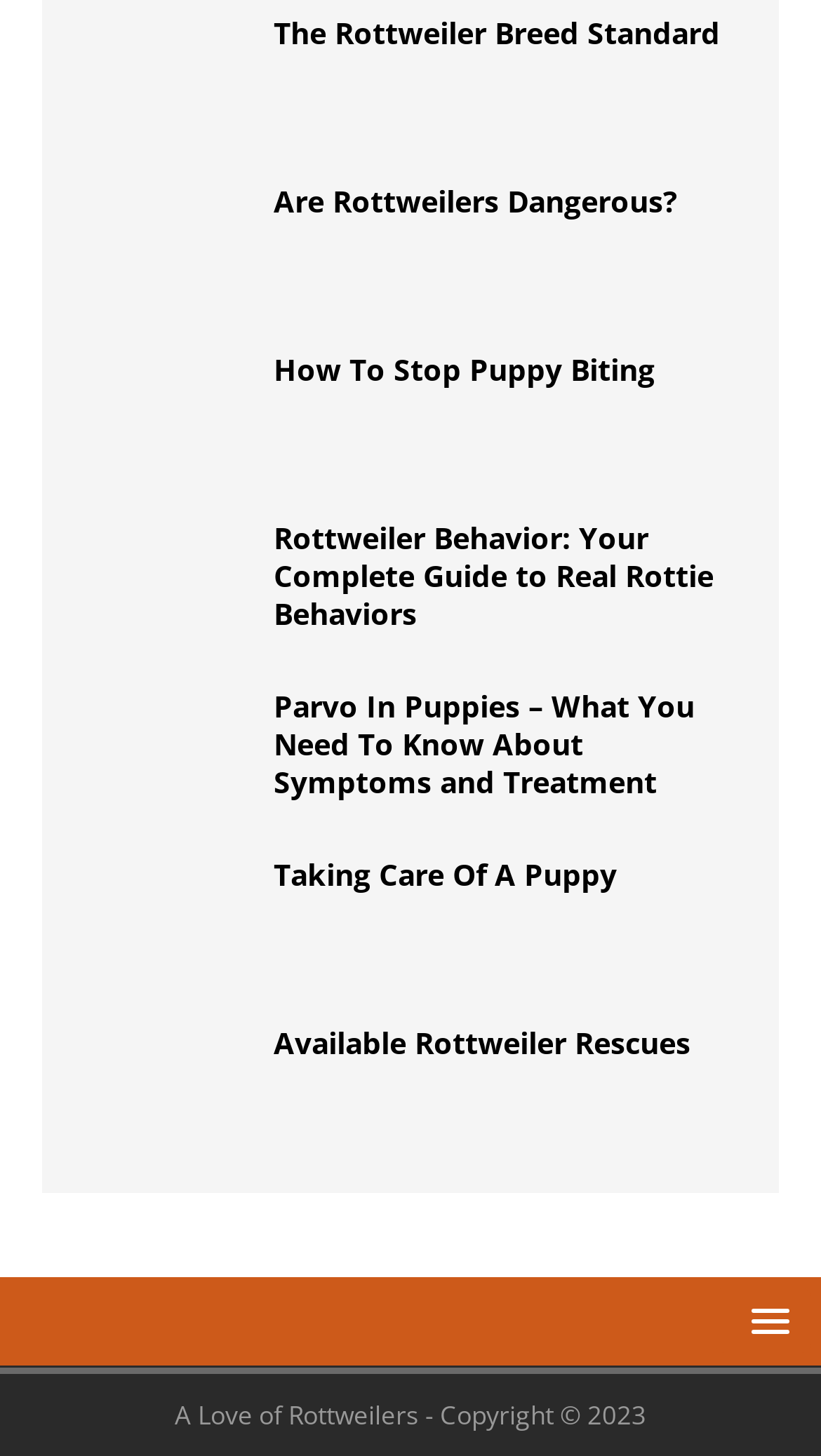Look at the image and give a detailed response to the following question: How are the links organized on the webpage?

The links on the webpage are organized horizontally, with each link separated by commas and the word 'and'. This suggests that the links are meant to be browsed through horizontally, rather than vertically.